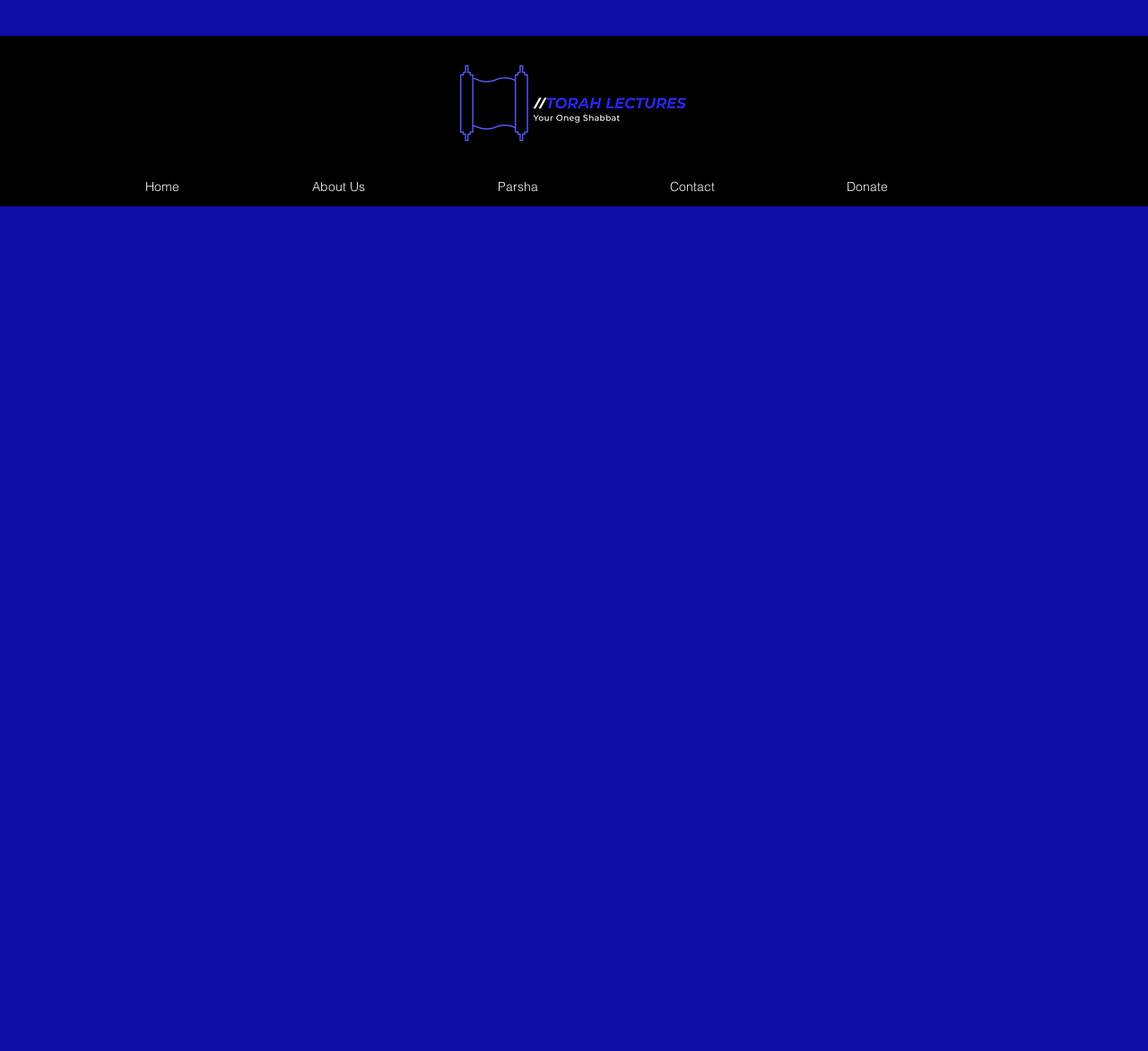Offer an in-depth caption of the entire webpage.

The webpage is titled "Post | Torah Lectures" and features an image, "Original.png", prominently displayed near the top of the page, taking up about a third of the screen width. 

Below the image, a navigation menu labeled "Site" spans across the page, containing five links: "Home", "About Us", "Parsha", "Contact", and "Donate", arranged horizontally from left to right.